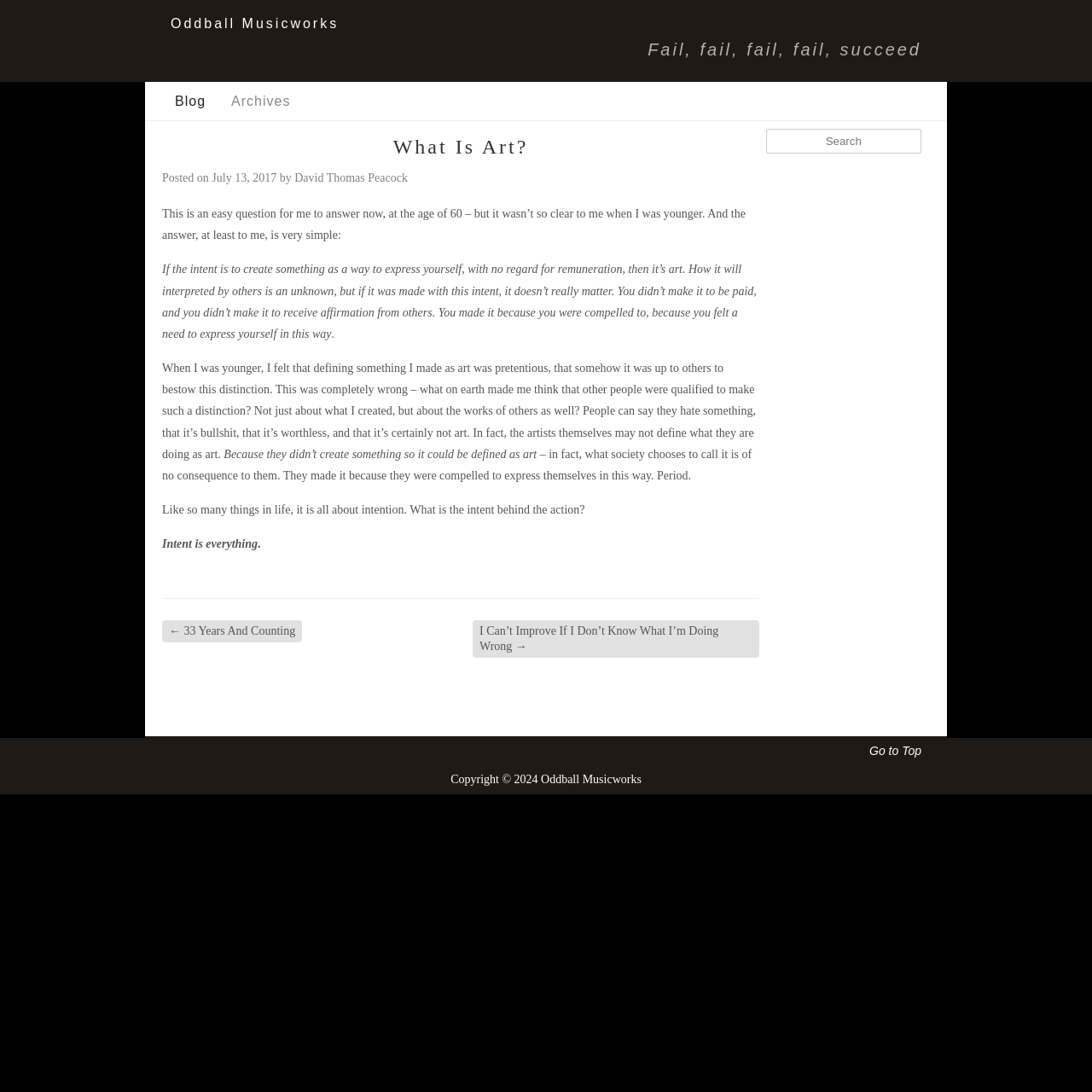Please locate the UI element described by "← 33 Years And Counting" and provide its bounding box coordinates.

[0.148, 0.568, 0.277, 0.588]